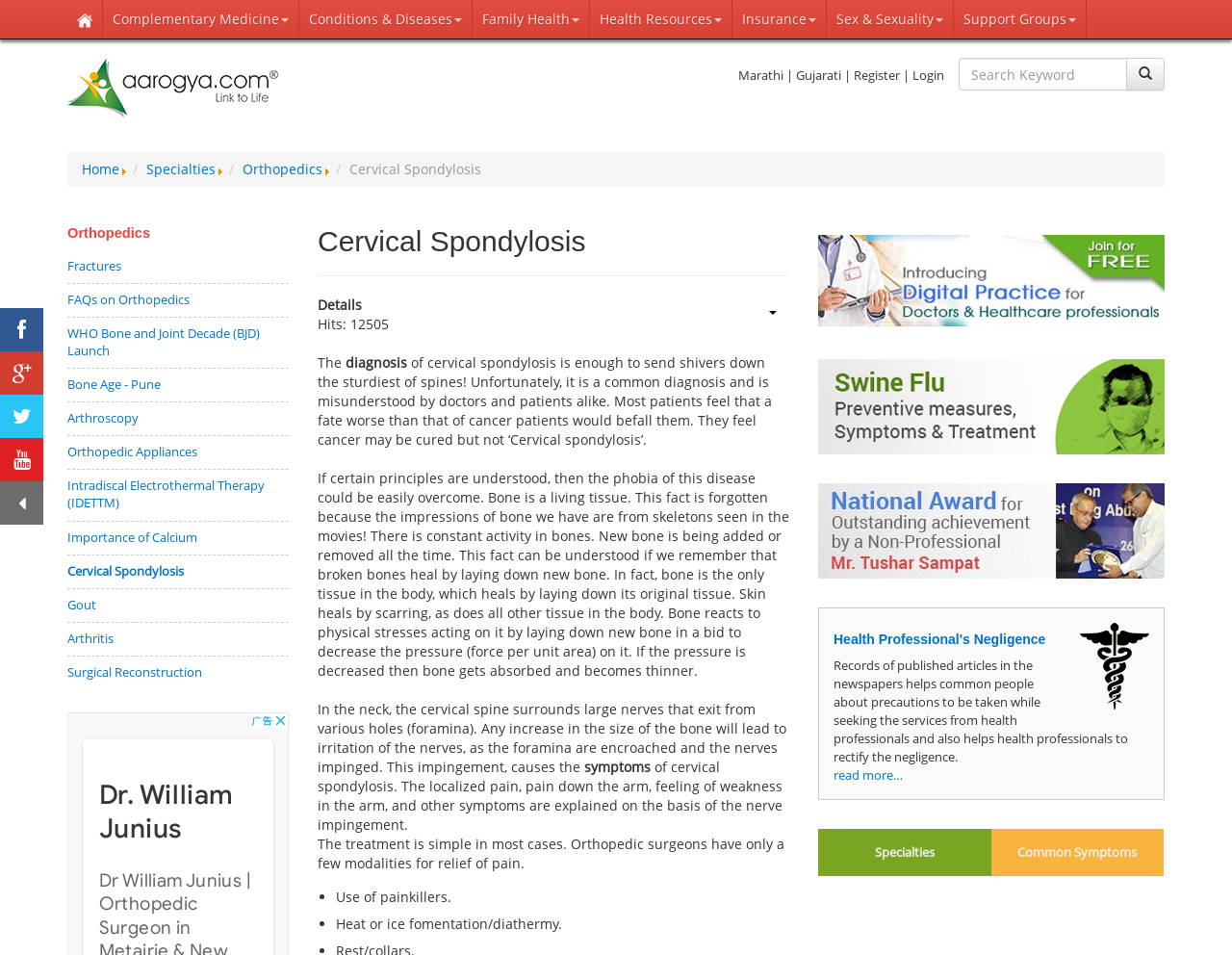Please identify the bounding box coordinates of the area that needs to be clicked to fulfill the following instruction: "Click the Send button."

None